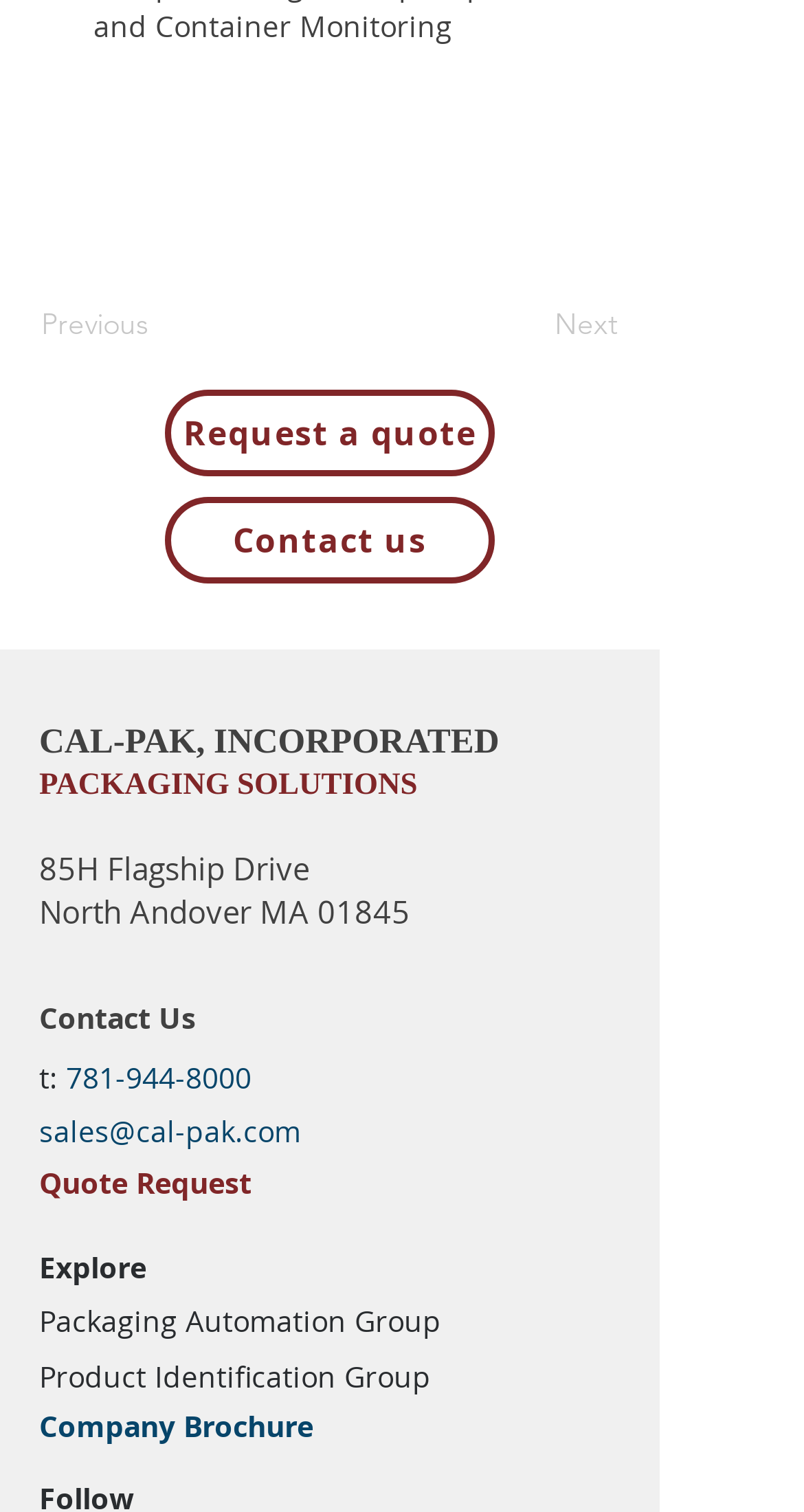What is the email address?
Please respond to the question with a detailed and well-explained answer.

The email address can be found in the footer section of the webpage, where it is written as 'sales@cal-pak.com'.